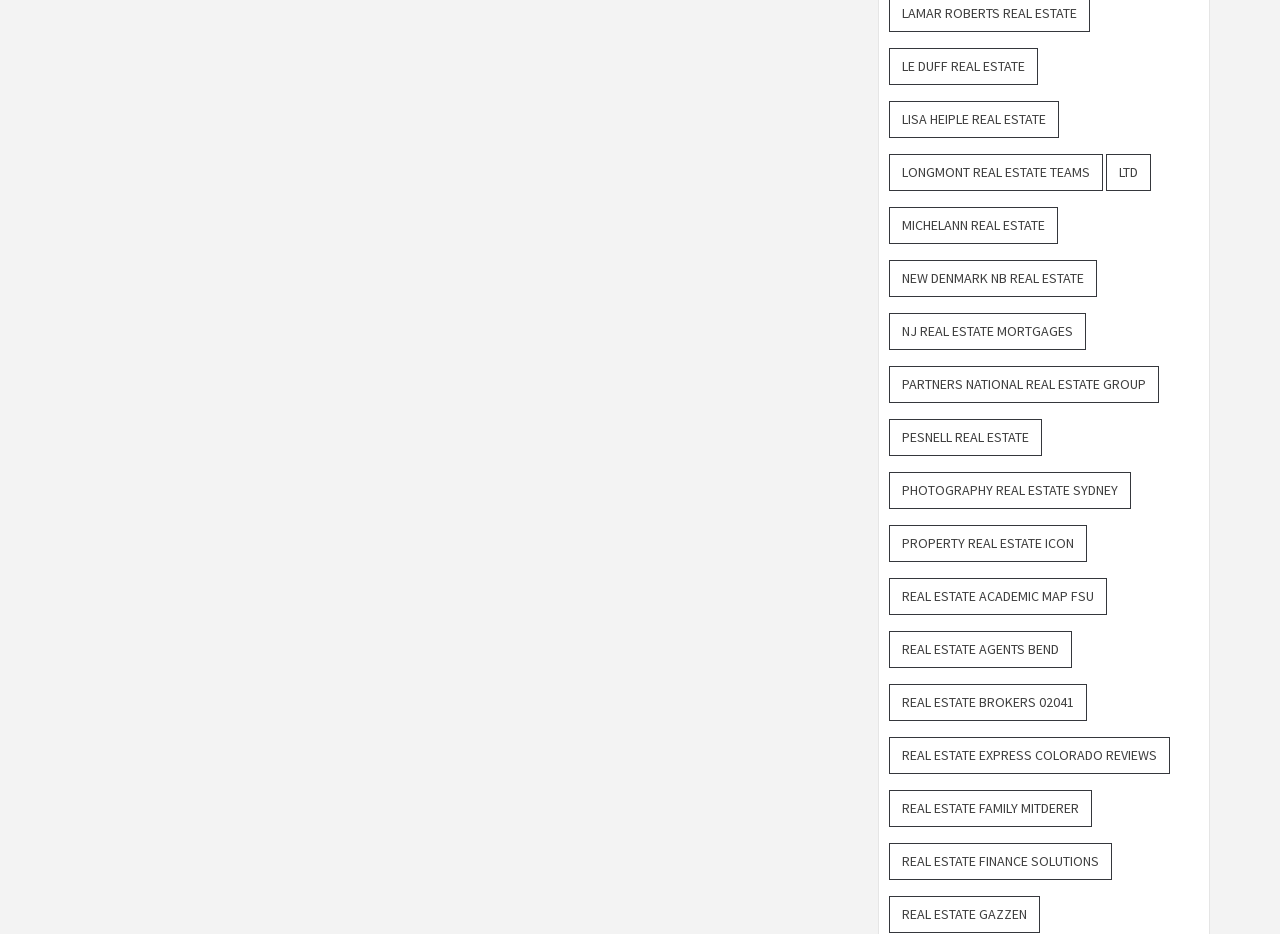Based on the visual content of the image, answer the question thoroughly: What is the common theme among all the links?

All the links on the webpage have a common theme of real estate, as each link has a static text describing a real estate company or a real estate-related term.